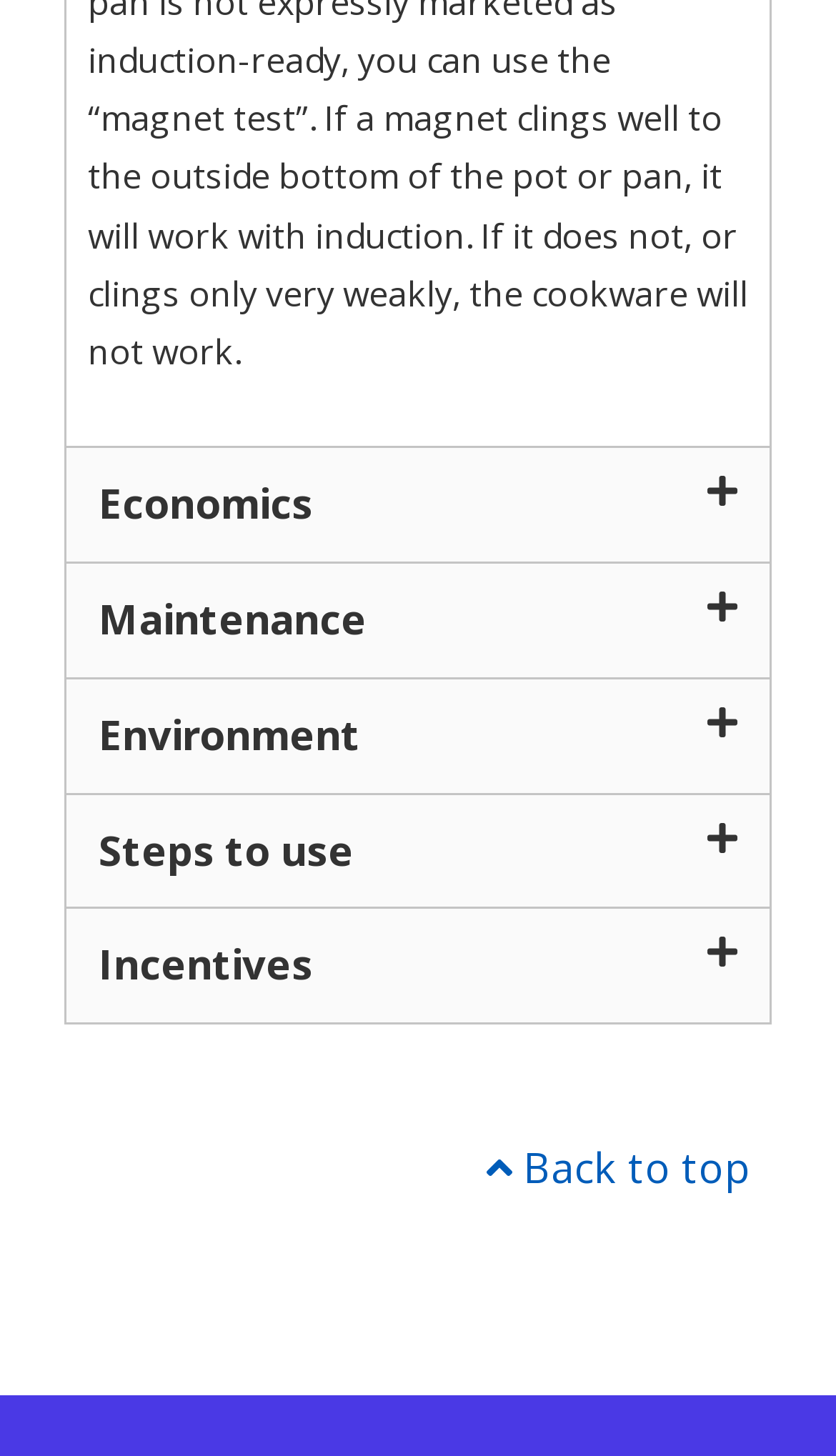Locate the bounding box coordinates of the region to be clicked to comply with the following instruction: "Read the Steps to use guide". The coordinates must be four float numbers between 0 and 1, in the form [left, top, right, bottom].

[0.079, 0.545, 0.921, 0.623]